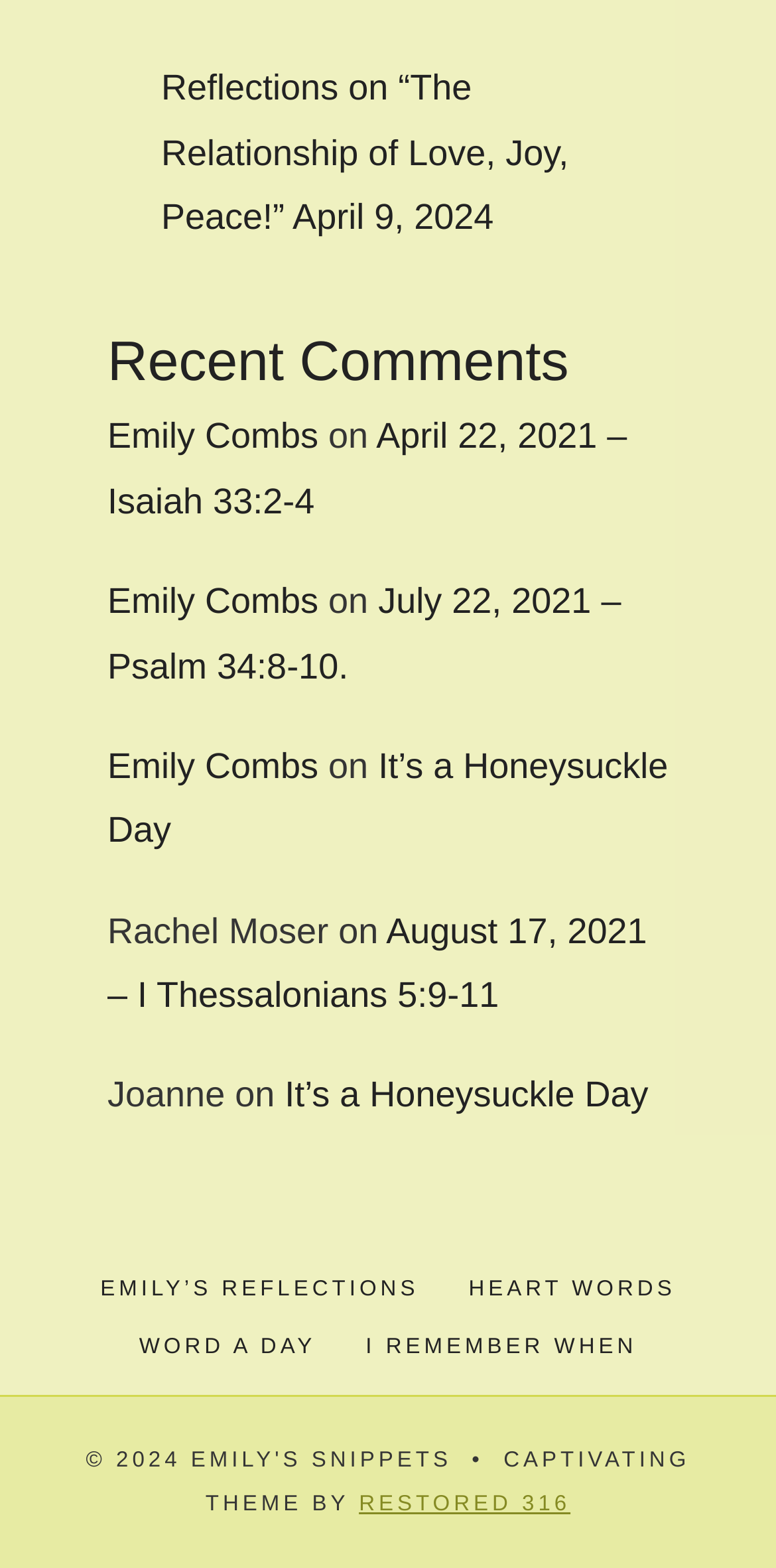Can you provide the bounding box coordinates for the element that should be clicked to implement the instruction: "Read Emily Combs' article"?

[0.138, 0.266, 0.41, 0.291]